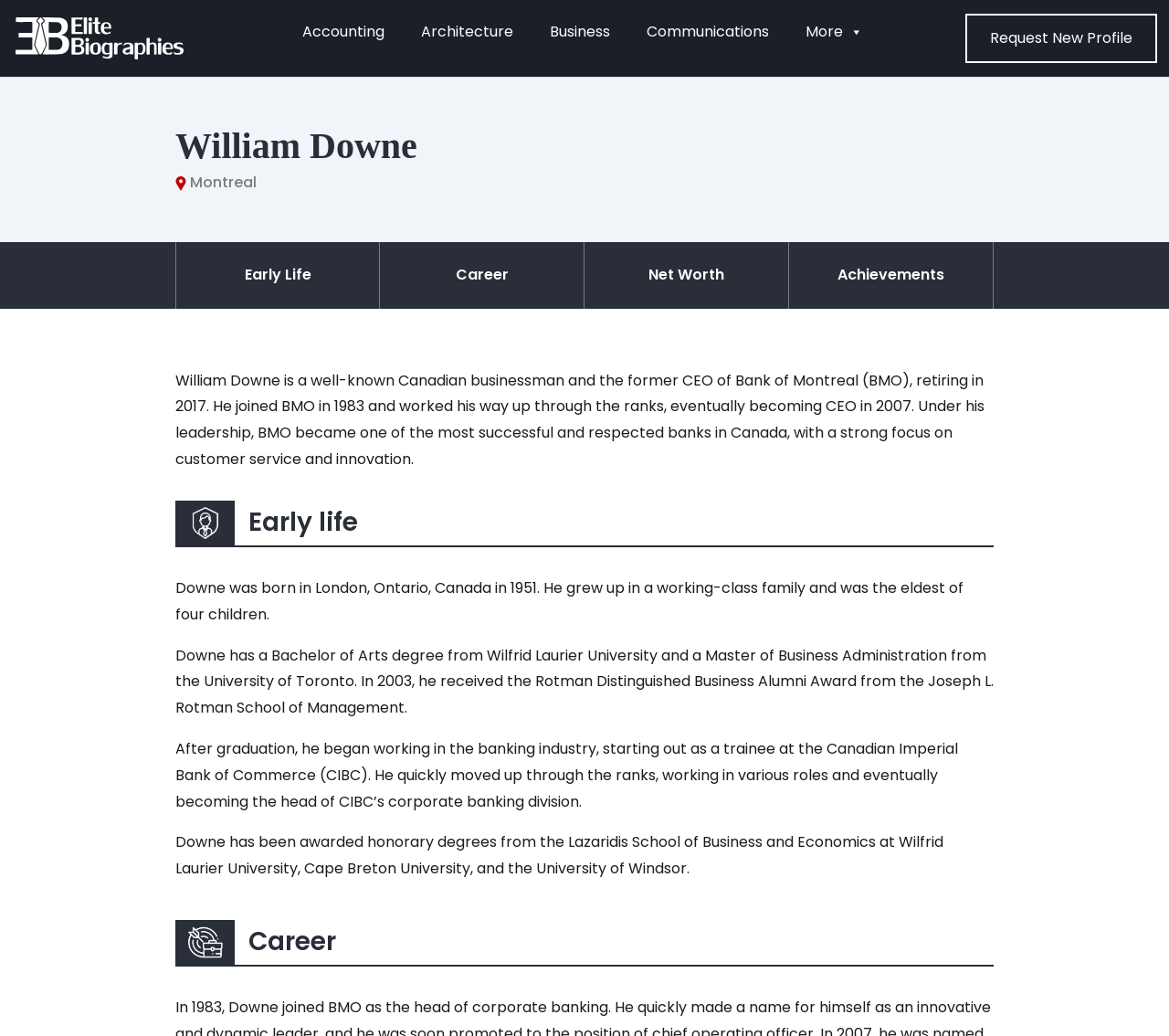Please find and report the bounding box coordinates of the element to click in order to perform the following action: "Request a new profile". The coordinates should be expressed as four float numbers between 0 and 1, in the format [left, top, right, bottom].

[0.831, 0.019, 0.985, 0.055]